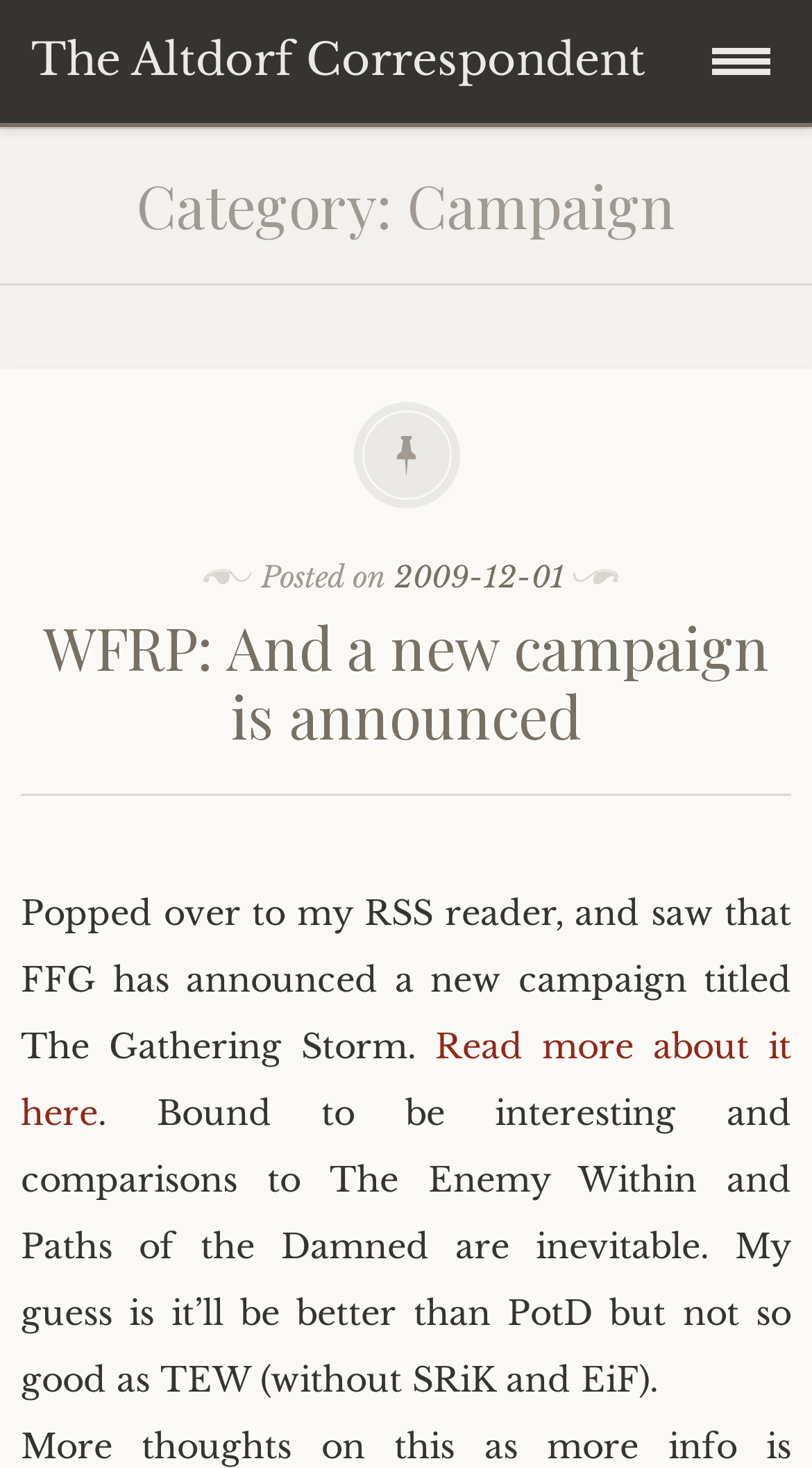Give a one-word or one-phrase response to the question: 
What is the date of the post?

2009-12-01